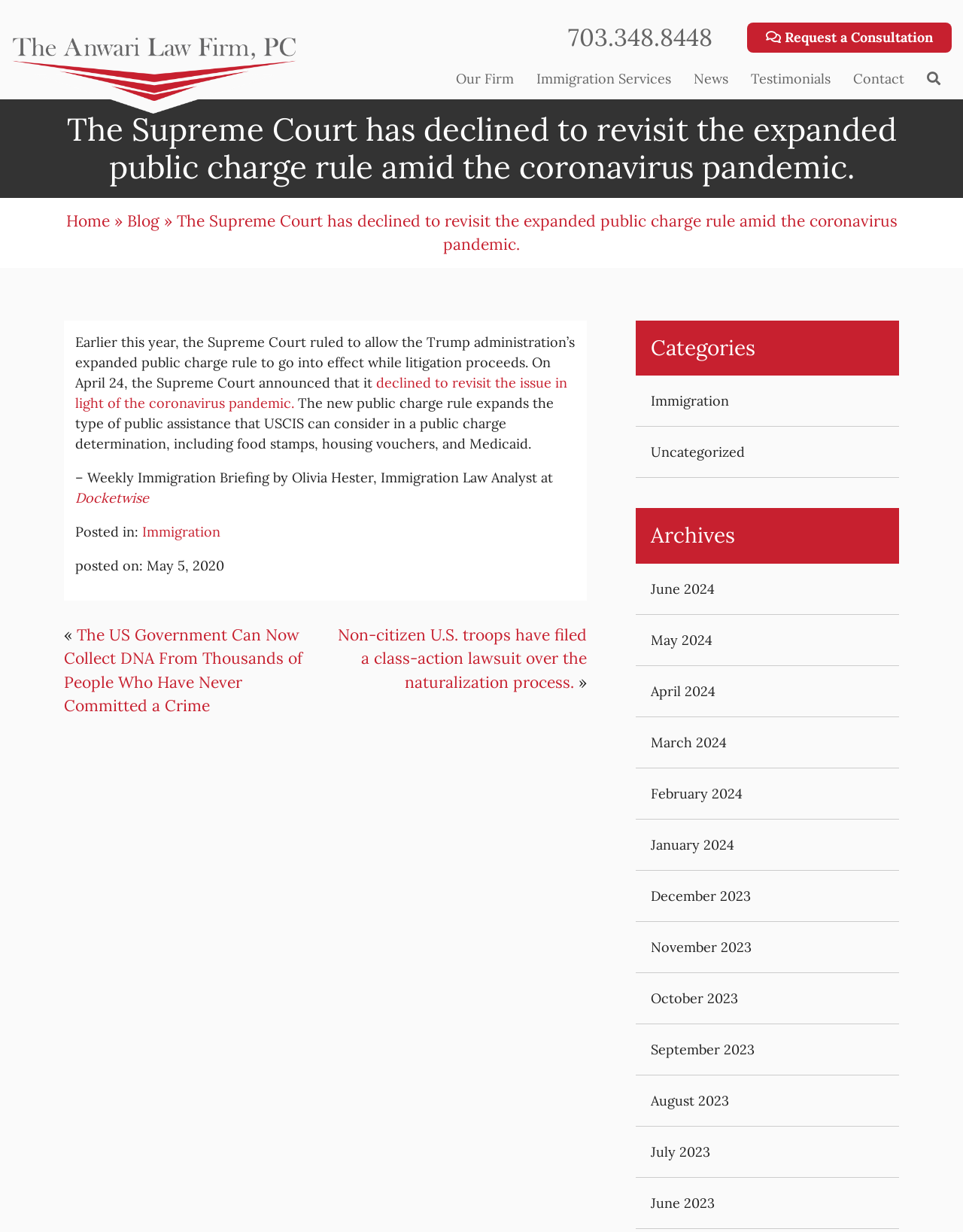Pinpoint the bounding box coordinates of the clickable element needed to complete the instruction: "Click the logo". The coordinates should be provided as four float numbers between 0 and 1: [left, top, right, bottom].

[0.012, 0.052, 0.309, 0.068]